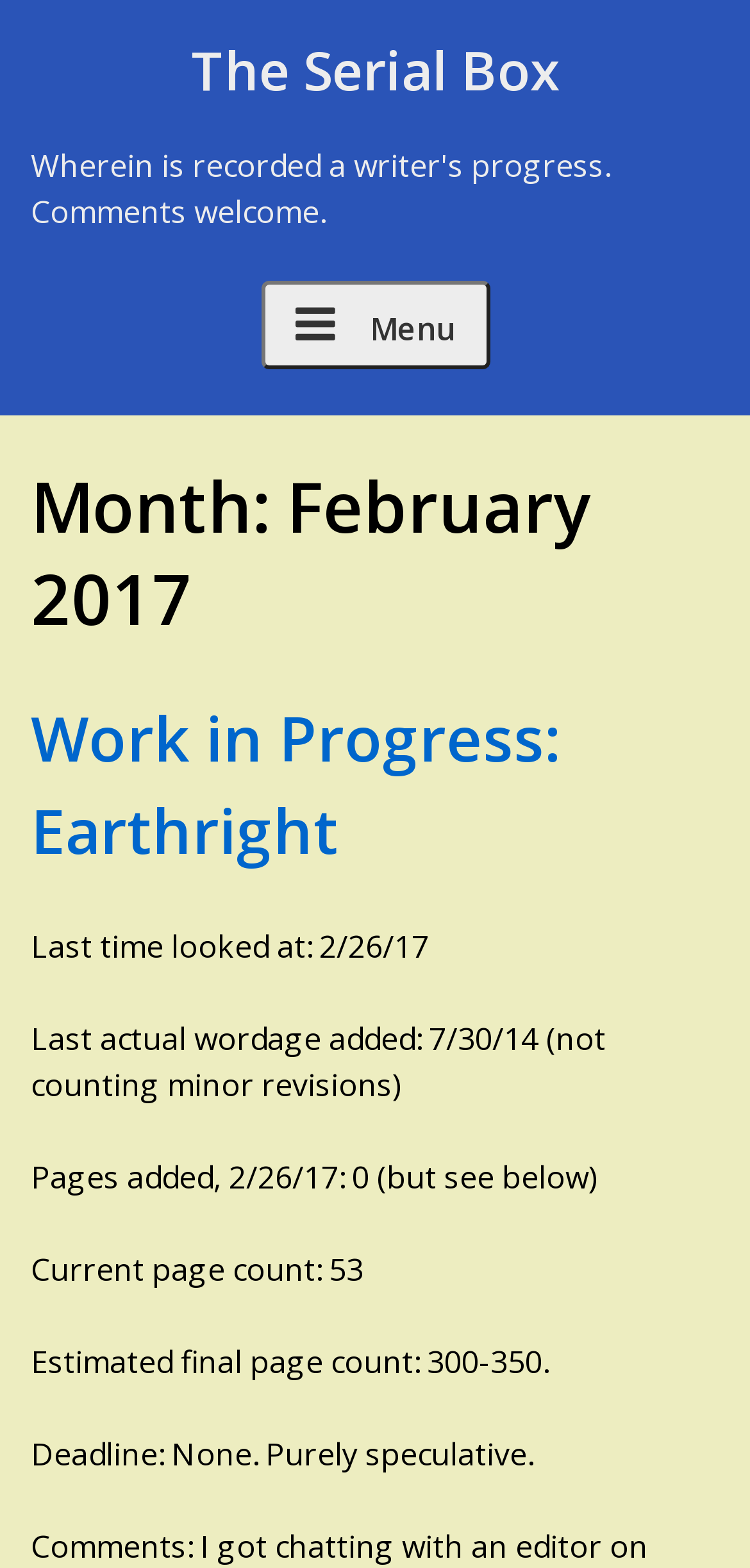What is the current page count of the work in progress?
Provide a comprehensive and detailed answer to the question.

The answer can be found in the static text element 'Current page count: 53' which is a child of the header element 'Month: February 2017'.